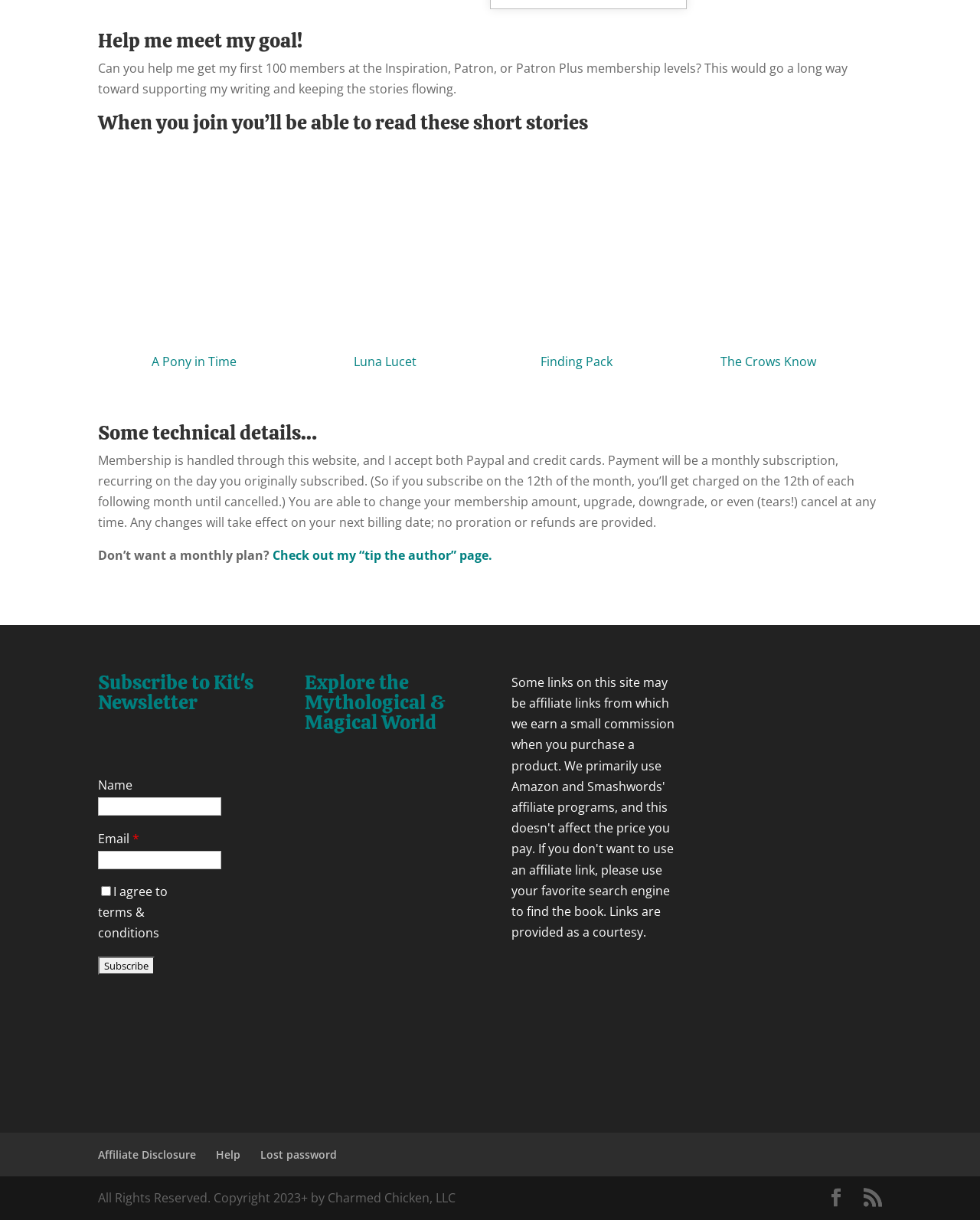Determine the bounding box coordinates of the section I need to click to execute the following instruction: "Subscribe to the newsletter". Provide the coordinates as four float numbers between 0 and 1, i.e., [left, top, right, bottom].

[0.1, 0.784, 0.158, 0.799]